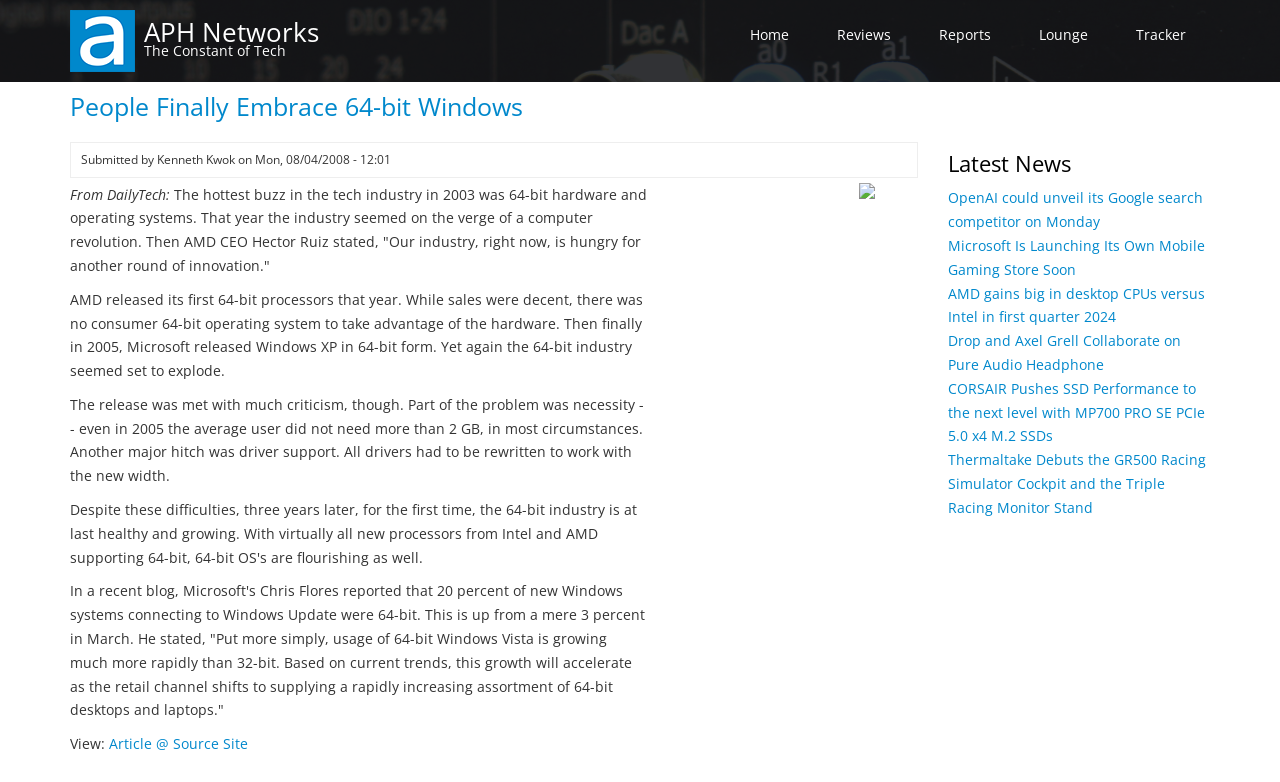Identify the bounding box for the described UI element. Provide the coordinates in (top-left x, top-left y, bottom-right x, bottom-right y) format with values ranging from 0 to 1: APH Networks

[0.112, 0.017, 0.249, 0.063]